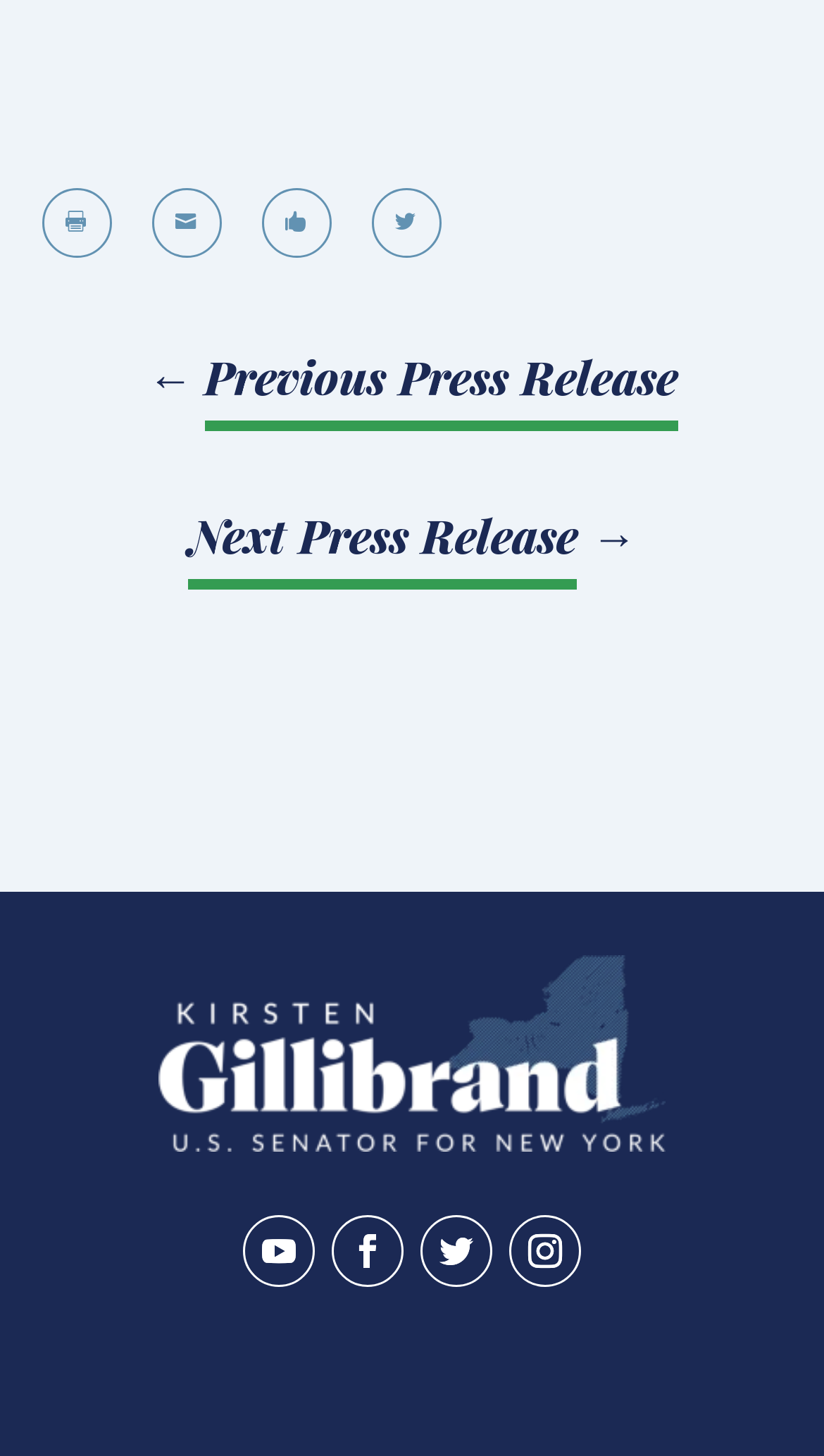Answer the question below using just one word or a short phrase: 
What is the shape of the icon in the fifth link?

Arrow